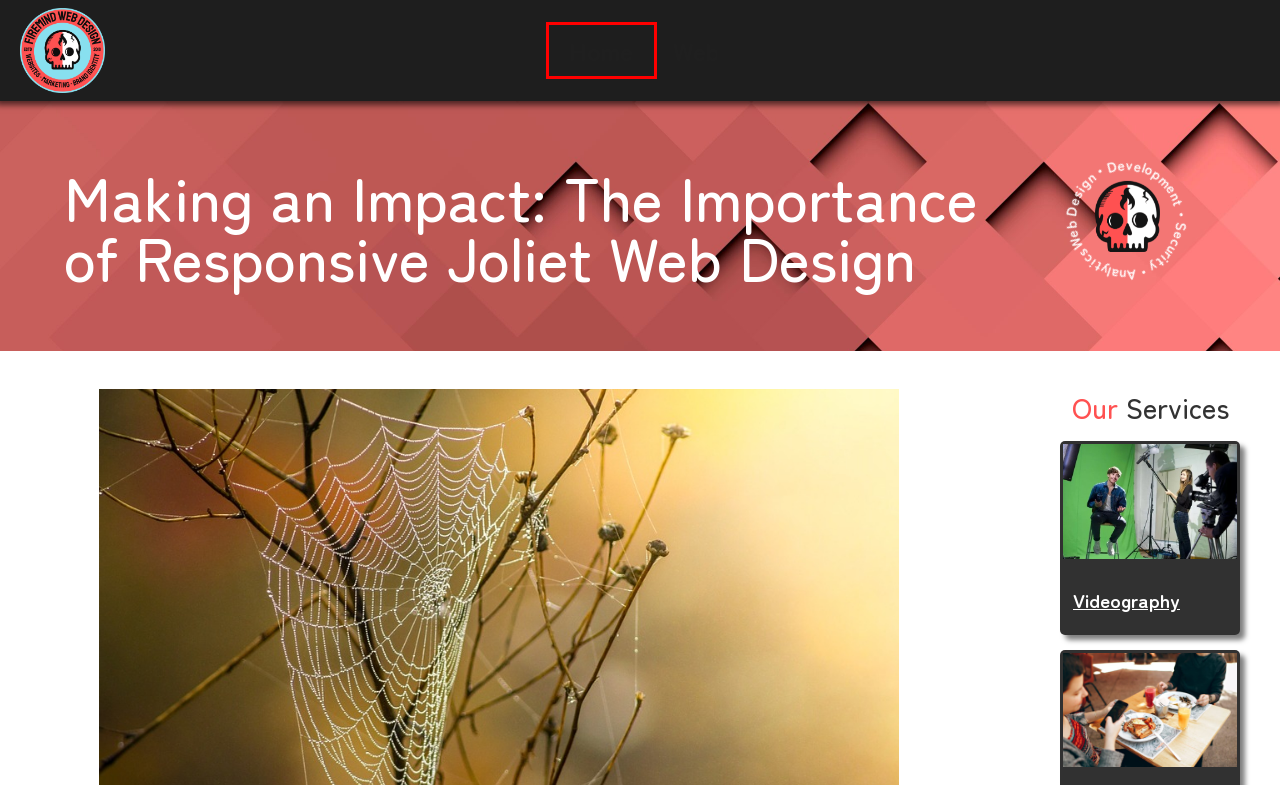You have been given a screenshot of a webpage with a red bounding box around a UI element. Select the most appropriate webpage description for the new webpage that appears after clicking the element within the red bounding box. The choices are:
A. Articles - Firemind Web Design
B. Videography - Firemind Web Design
C. Contact Us - Firemind Web Design
D. SOLMEX - Firemind Web Design
E. Client Web Hosting - Firemind Web Design
F. Affordable Web Design Services | Firemind Web Design | WordPress Web Development
G. What The Dance - Firemind Web Design
H. Website Design for Restaurants - Firemind Web Design

F